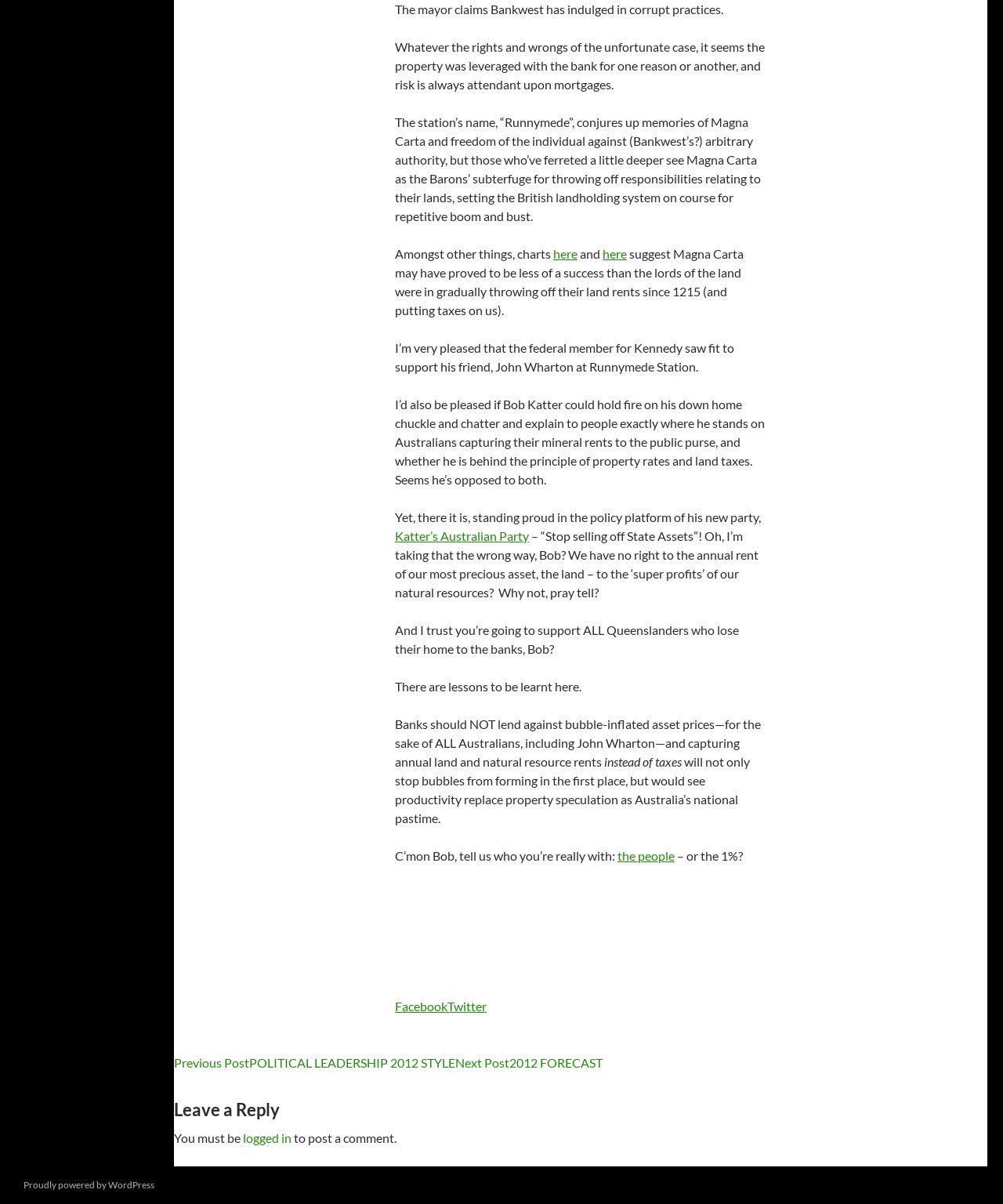Using the given description, provide the bounding box coordinates formatted as (top-left x, top-left y, bottom-right x, bottom-right y), with all values being floating point numbers between 0 and 1. Description: 0

None